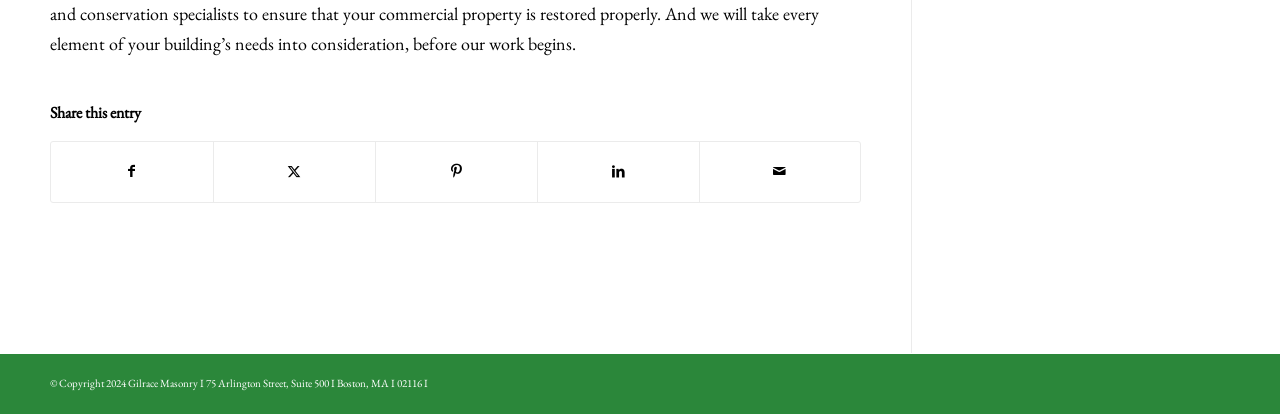Give a one-word or short phrase answer to the question: 
How many elements are under the 'Share this entry' heading?

5